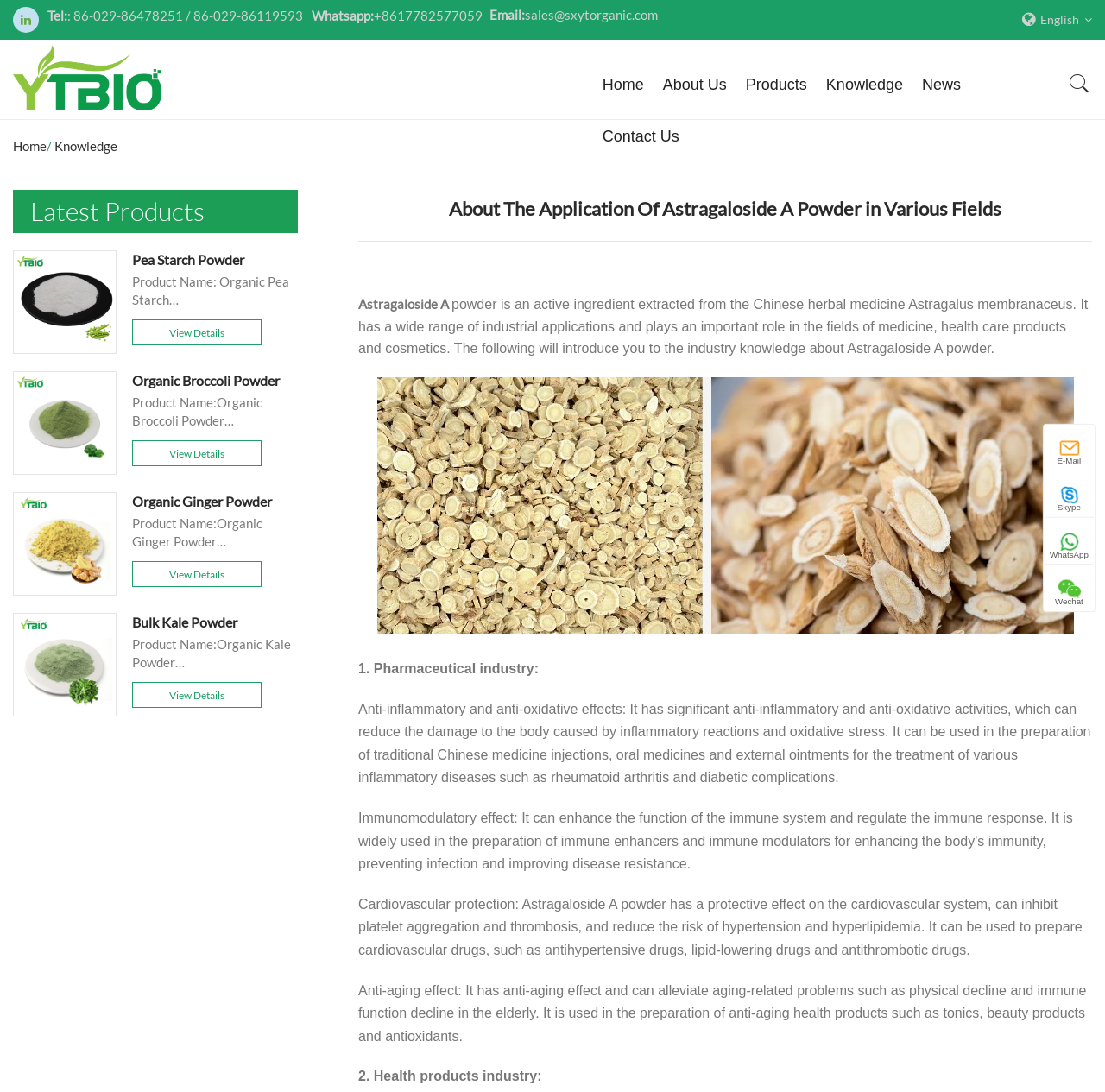What is the product name of the first product listed?
Please provide a single word or phrase in response based on the screenshot.

Organic Pea Starch